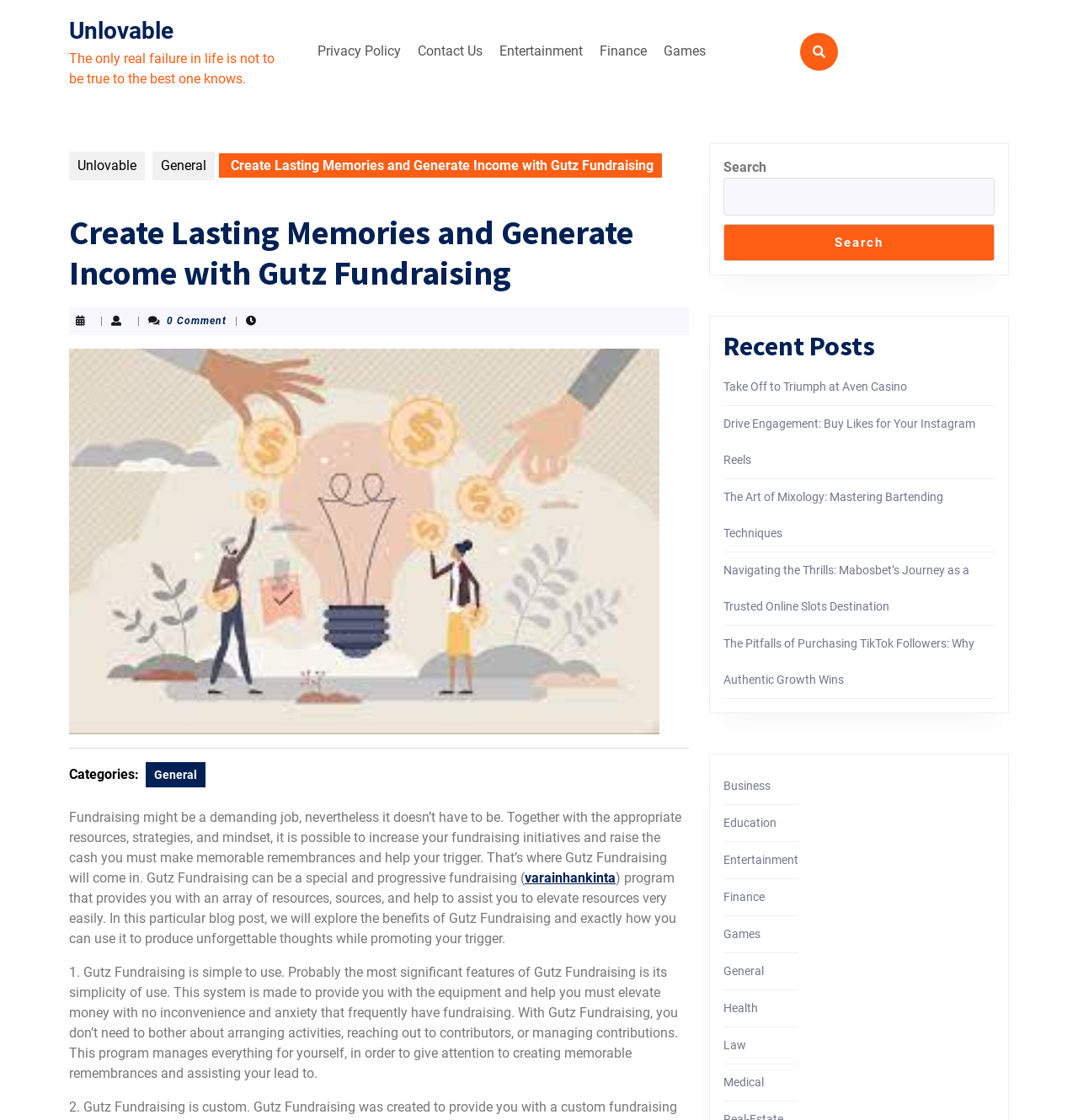Locate the bounding box for the described UI element: "Privacy Policy". Ensure the coordinates are four float numbers between 0 and 1, formatted as [left, top, right, bottom].

[0.288, 0.031, 0.378, 0.061]